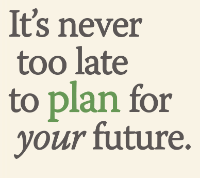Present a detailed portrayal of the image.

The image features an inspirational quote that reads, "It's never too late to plan for your future." The phrase emphasizes the importance of proactive financial planning, encouraging individuals to take charge of their futures despite any obstacles they may face. The use of varying font weights highlights the key elements of the message, particularly the words "plan" and "your," suggesting a personalized journey towards financial well-being. This image conveys a sense of optimism and empowerment, aligning perfectly with the ethos of Horizon Wealth Solutions, which prioritizes client-centric financial planning.